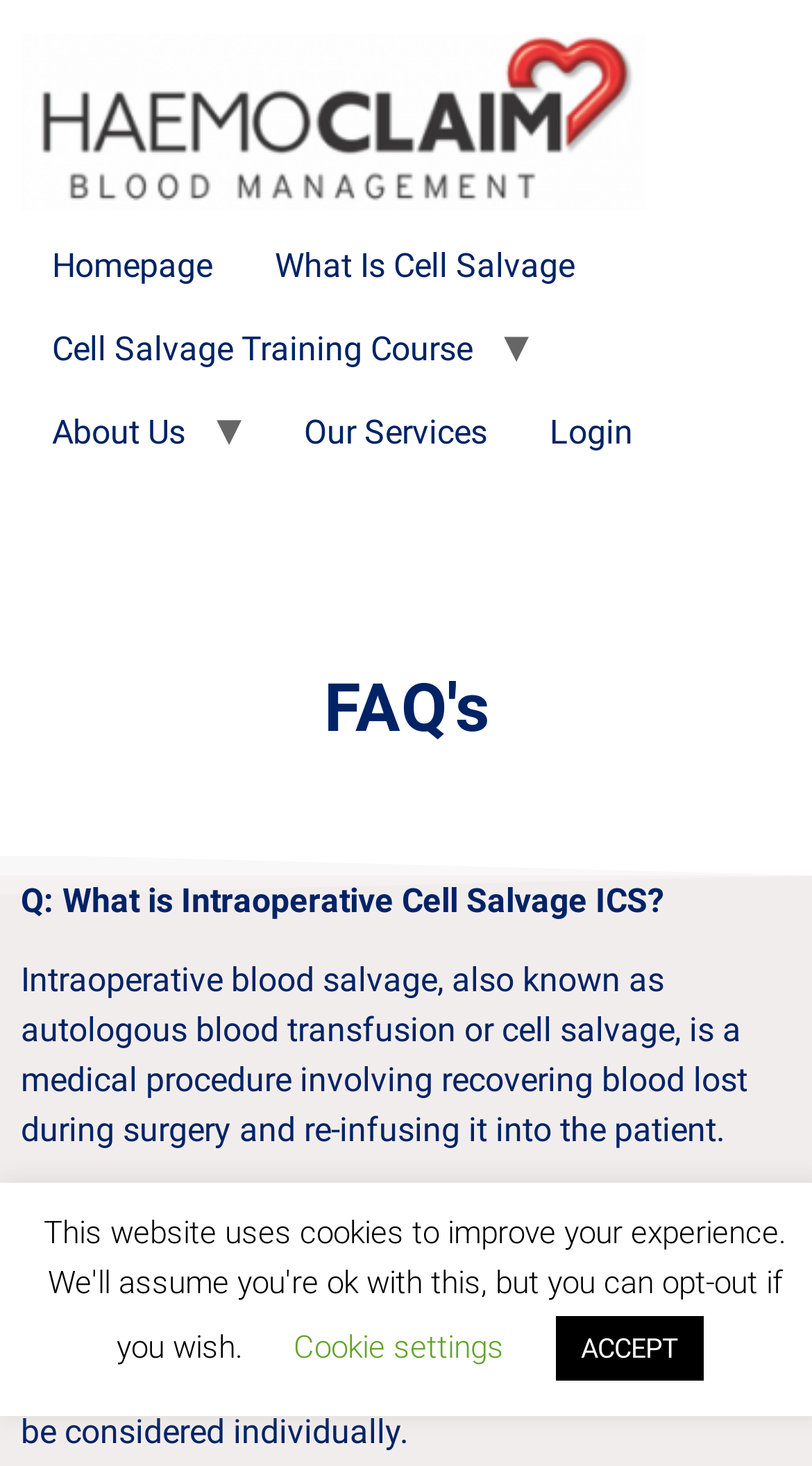Based on the image, please elaborate on the answer to the following question:
What is the purpose of the 'Cookie settings' button?

The 'Cookie settings' button is likely used to set or adjust cookie settings on the webpage, allowing users to customize their experience.